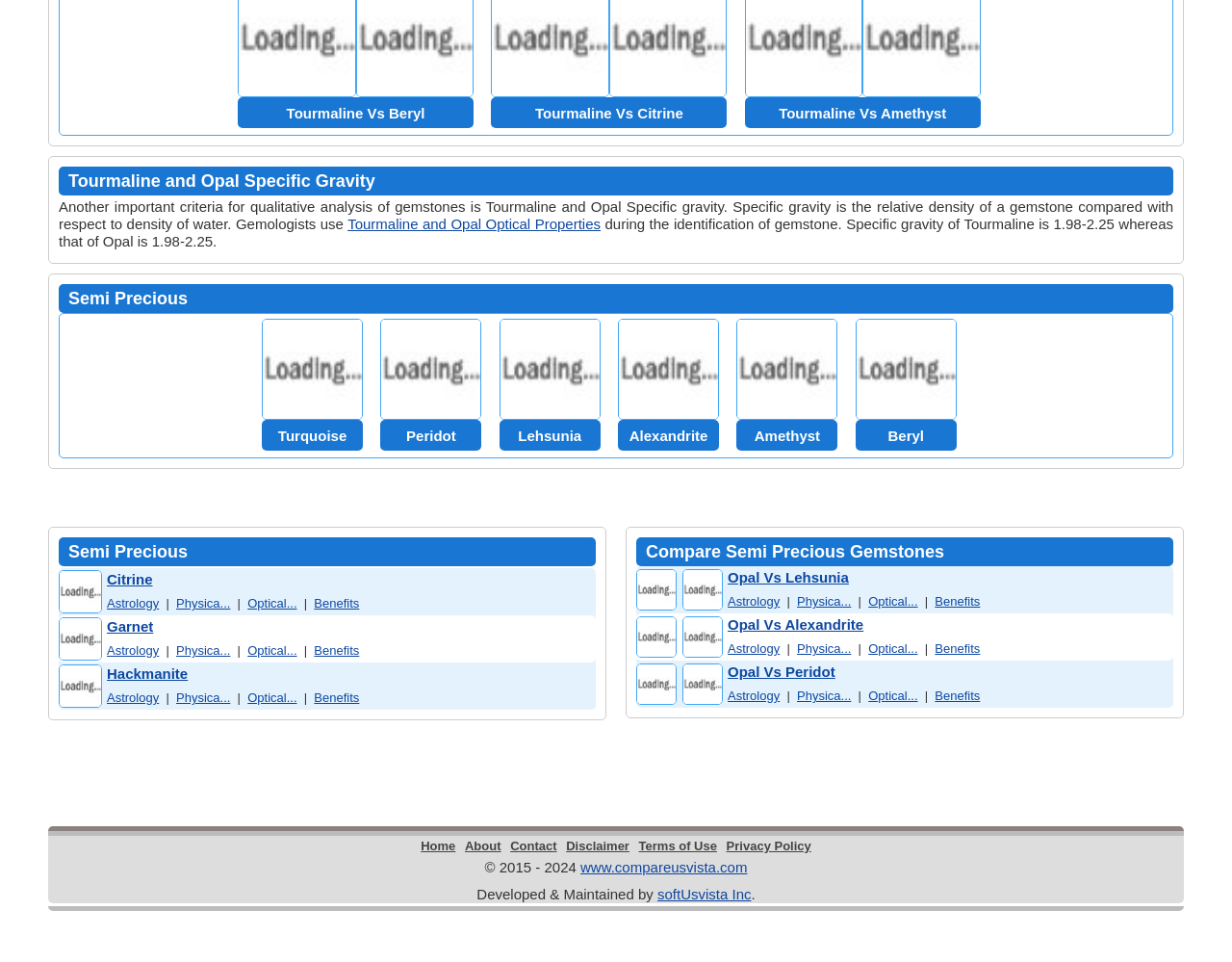What is the benefit of Citrine?
Please give a well-detailed answer to the question.

The webpage provides information about Citrine's astrology, physical properties, and optical properties, but it does not mention its benefits.